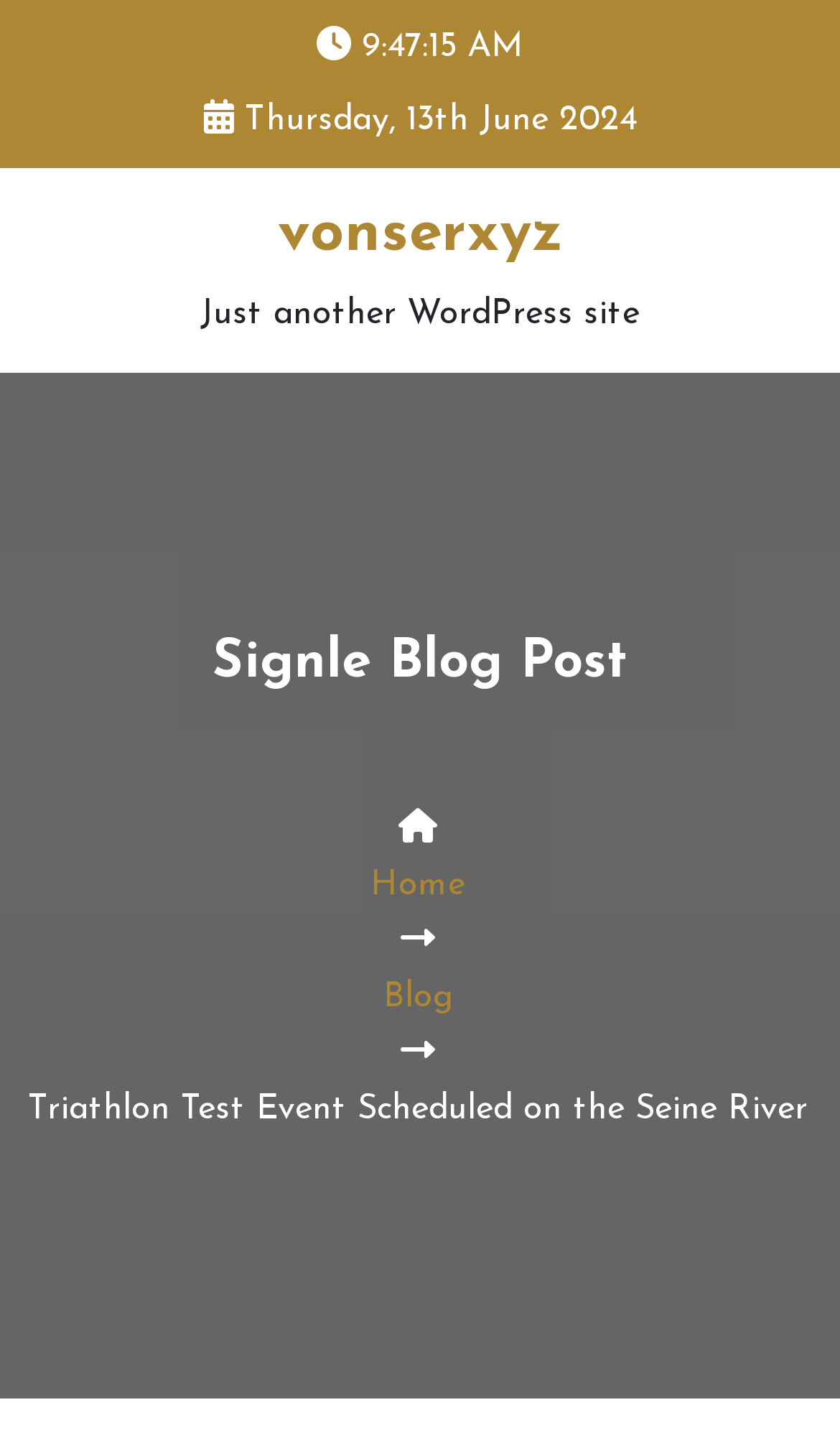Give a concise answer of one word or phrase to the question: 
What is the name of the website?

vonserxyz